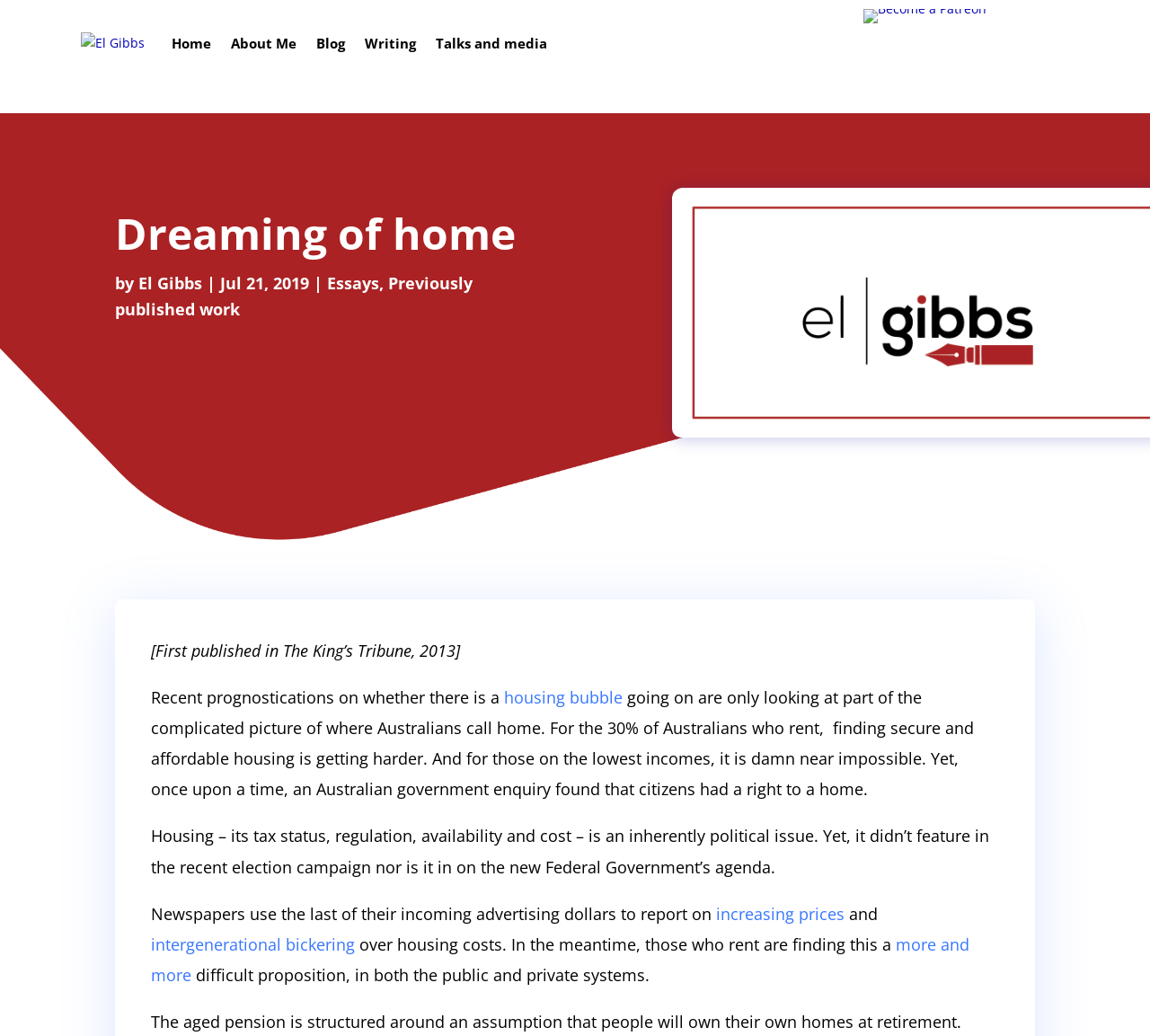Determine the bounding box coordinates of the region I should click to achieve the following instruction: "View the 'MOST VIEWED' section". Ensure the bounding box coordinates are four float numbers between 0 and 1, i.e., [left, top, right, bottom].

None